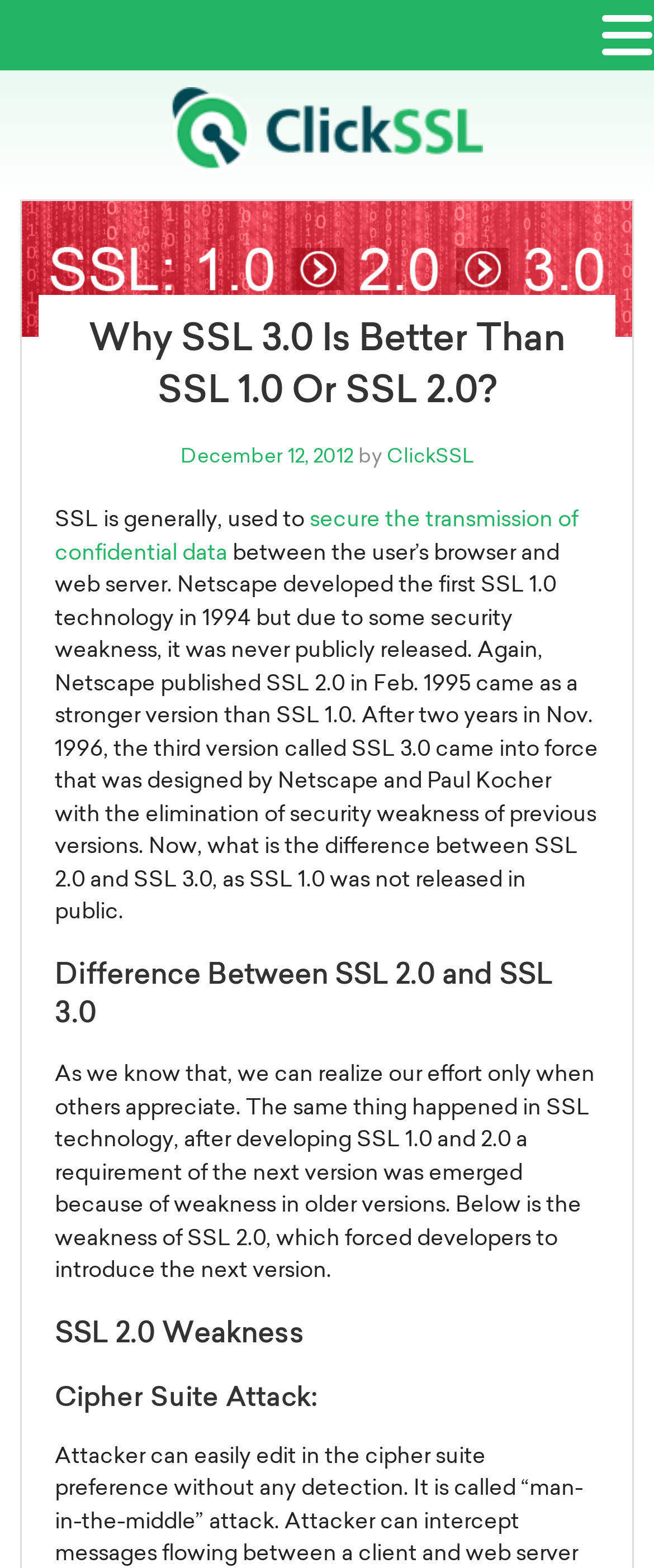Who developed the first SSL 1.0 technology?
Based on the image, give a concise answer in the form of a single word or short phrase.

Netscape